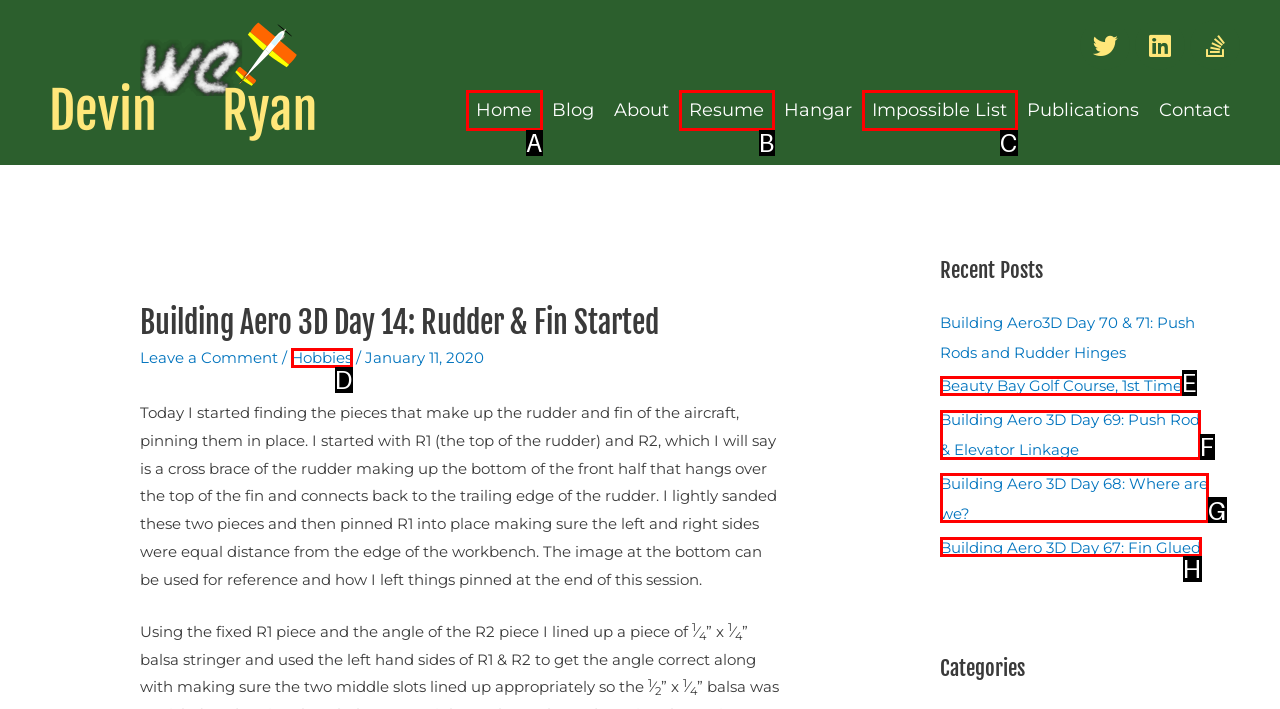Find the HTML element that matches the description: Impossible List. Answer using the letter of the best match from the available choices.

C